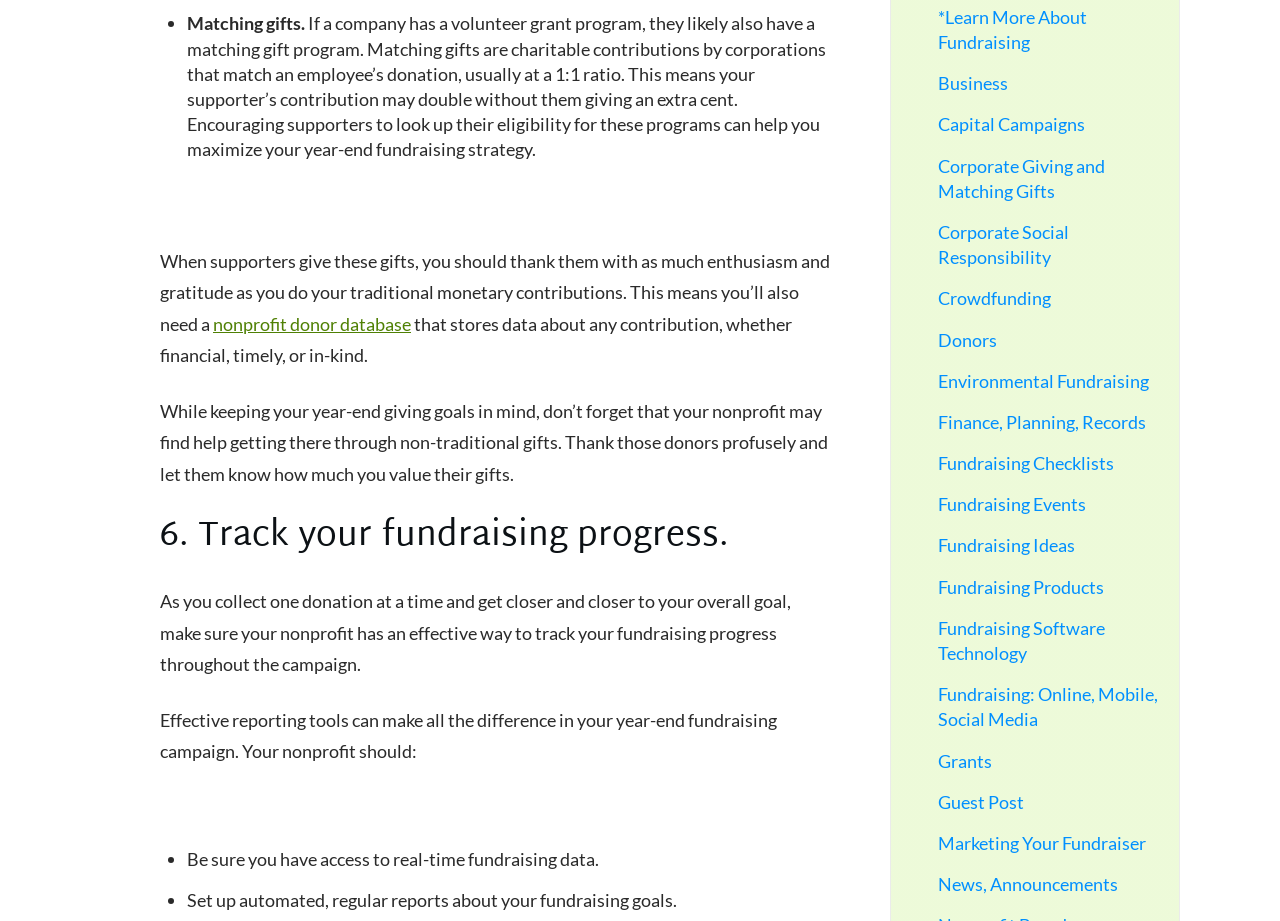Can you find the bounding box coordinates for the element to click on to achieve the instruction: "Explore corporate giving and matching gifts"?

[0.733, 0.168, 0.863, 0.219]